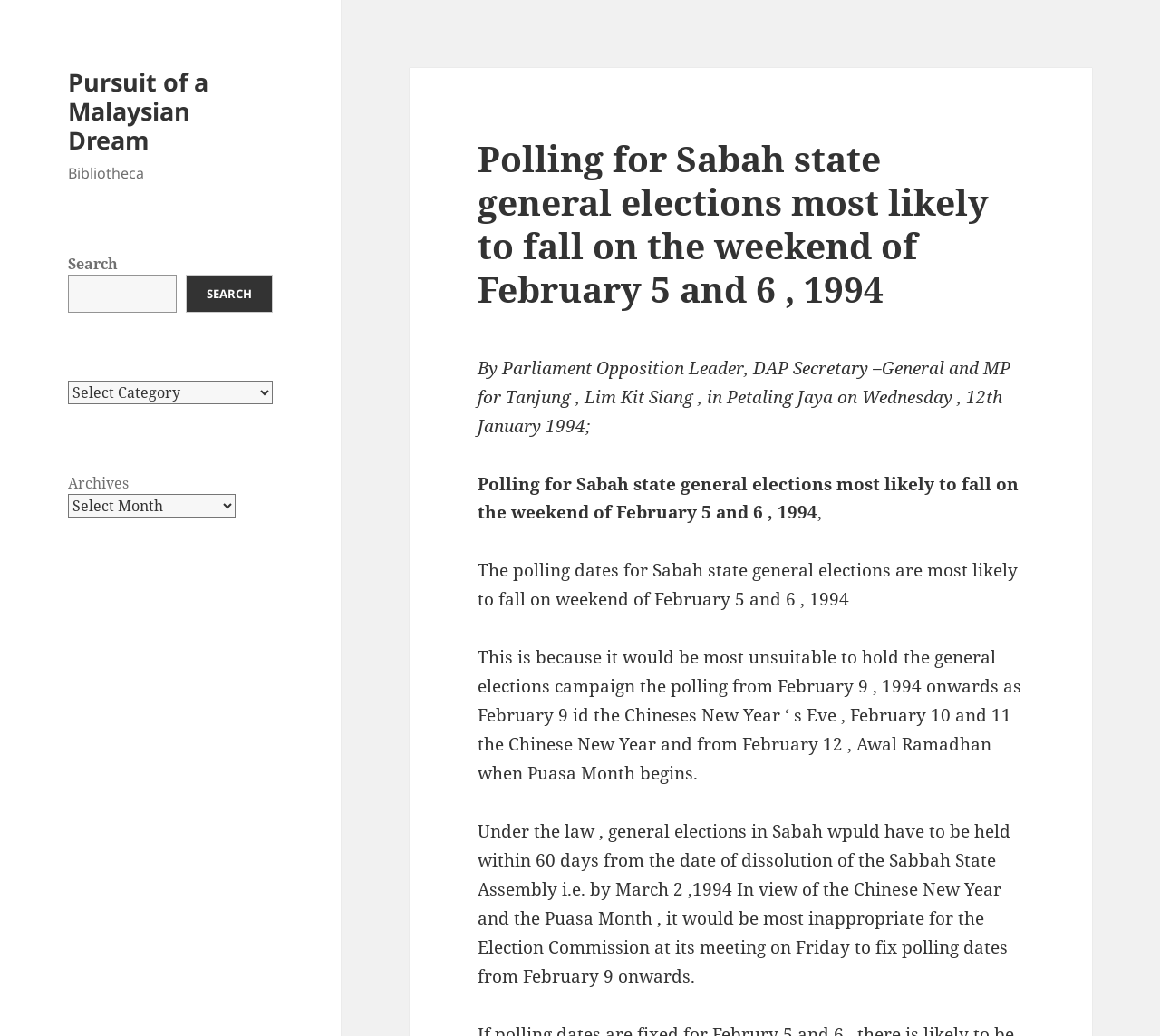What is the purpose of the search function?
Using the image, provide a concise answer in one word or a short phrase.

To search the website